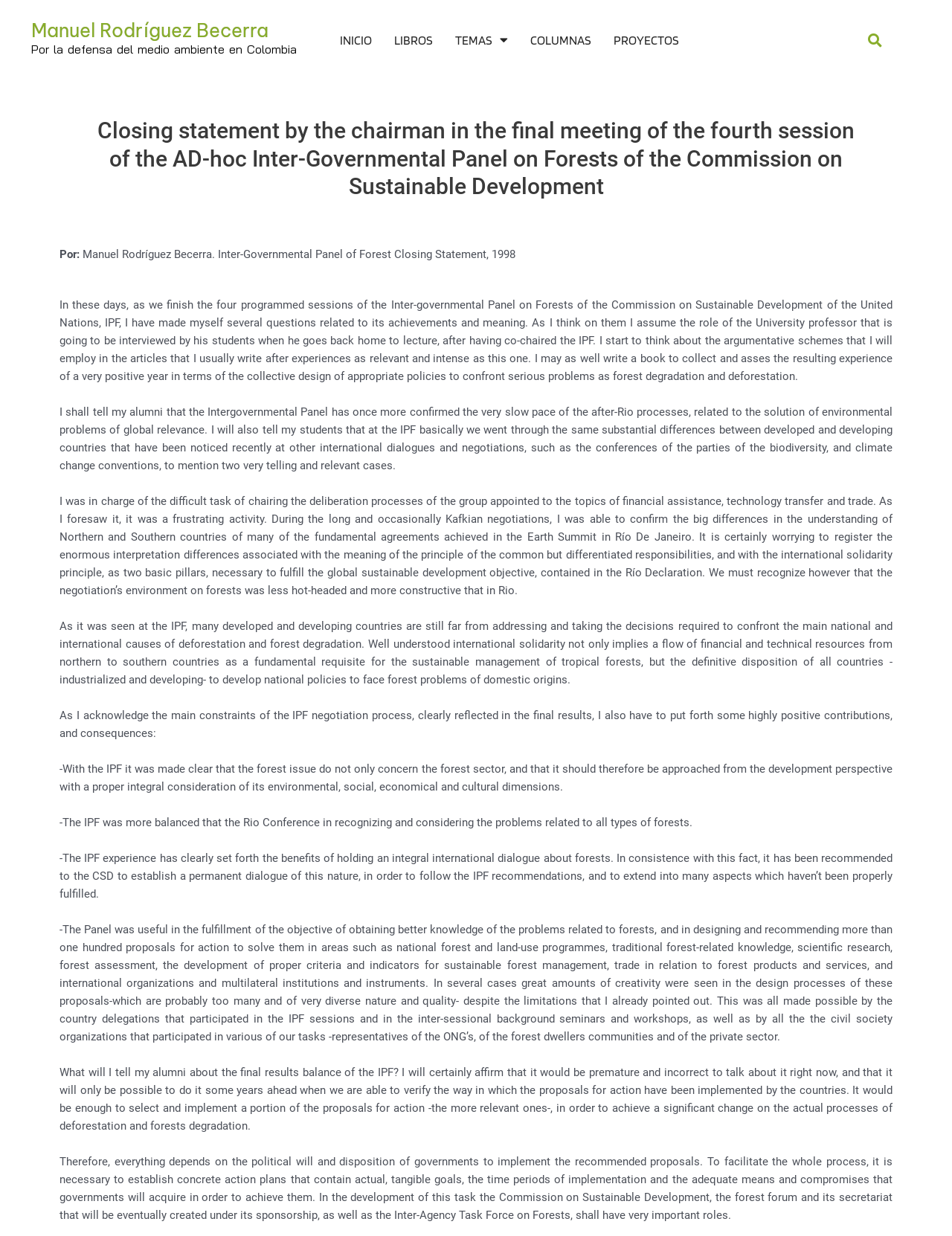What is the purpose of the IPF?
Based on the visual details in the image, please answer the question thoroughly.

The purpose of the IPF (Inter-Governmental Panel on Forests) is to address forest problems, as mentioned in the text, which discusses the panel's efforts to find solutions to deforestation and forest degradation.